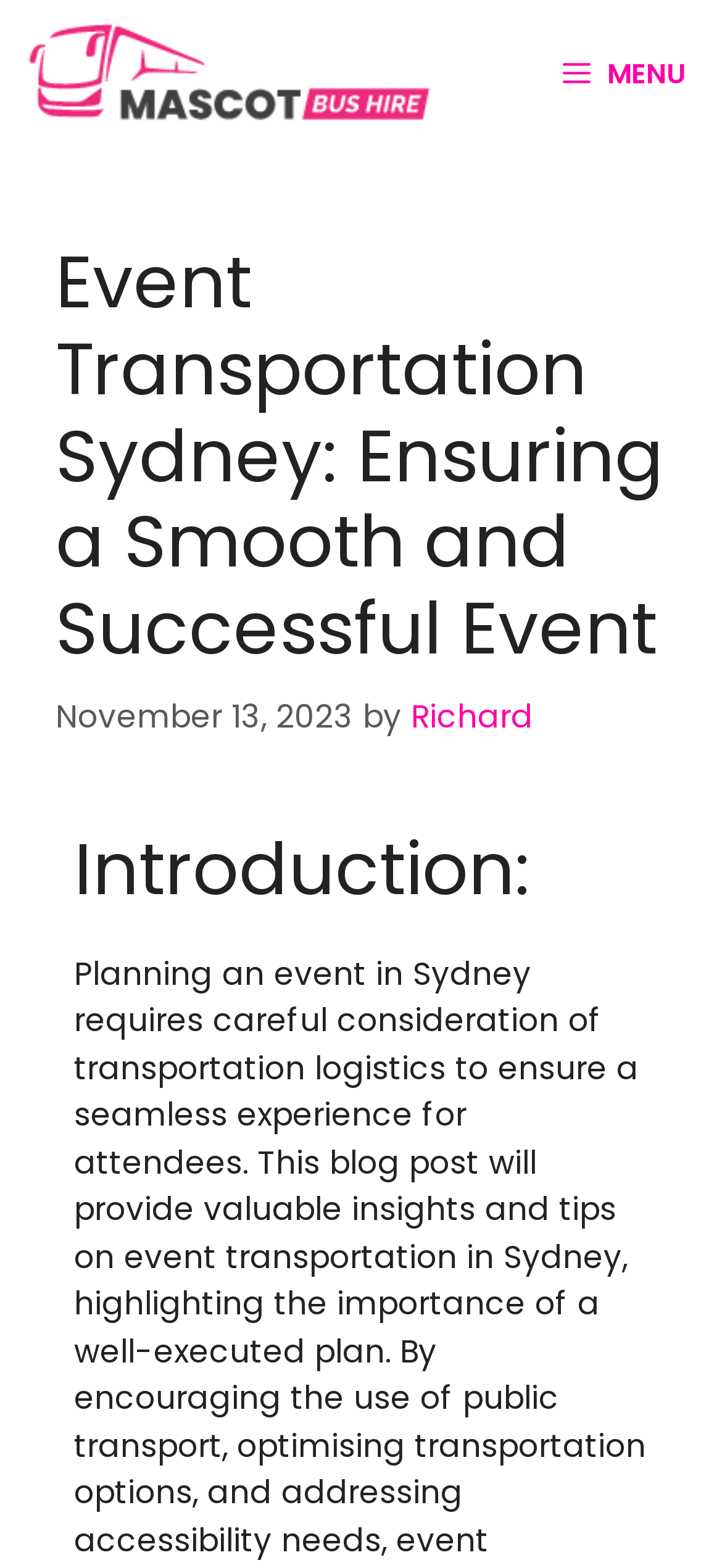What is the theme of the blog post?
Answer the question in as much detail as possible.

I inferred the theme of the blog post by looking at the heading element in the header section, which contains the text 'Event Transportation Sydney: Ensuring a Smooth and Successful Event', and also considering the meta description of the webpage.